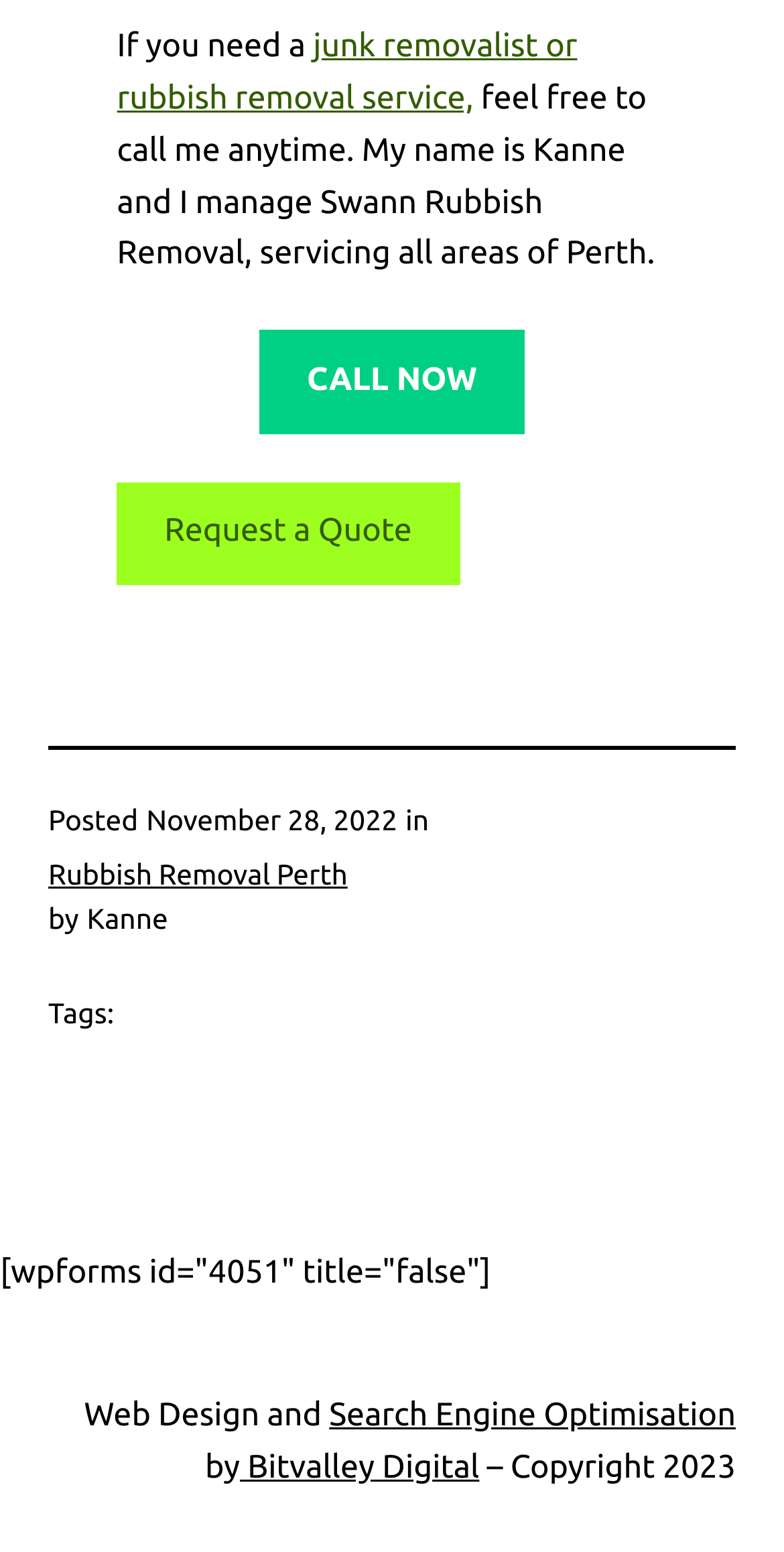Given the element description, predict the bounding box coordinates in the format (top-left x, top-left y, bottom-right x, bottom-right y), using floating point numbers between 0 and 1: Bitvalley Digital

[0.306, 0.934, 0.611, 0.957]